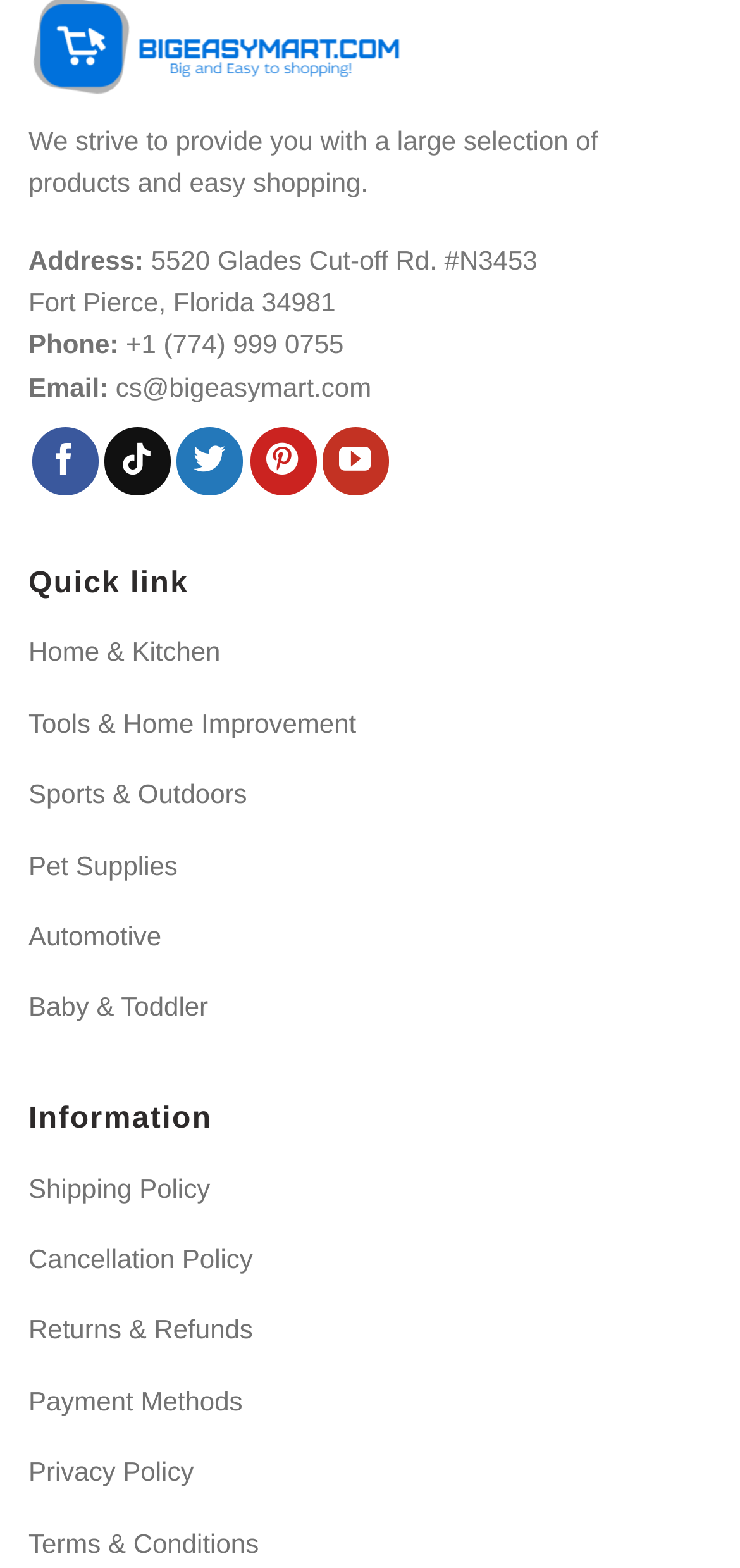Please specify the coordinates of the bounding box for the element that should be clicked to carry out this instruction: "View Shipping Policy". The coordinates must be four float numbers between 0 and 1, formatted as [left, top, right, bottom].

[0.038, 0.744, 0.284, 0.771]